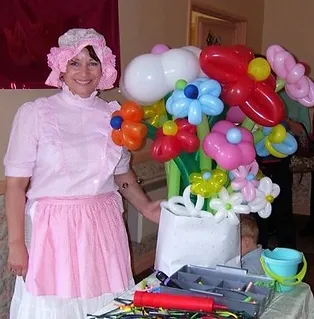What is beside the entertainer?
Please provide a detailed answer to the question.

According to the caption, beside the entertainer is a stunning arrangement of colorful balloon flowers, crafted intricately and displayed in a white pot.